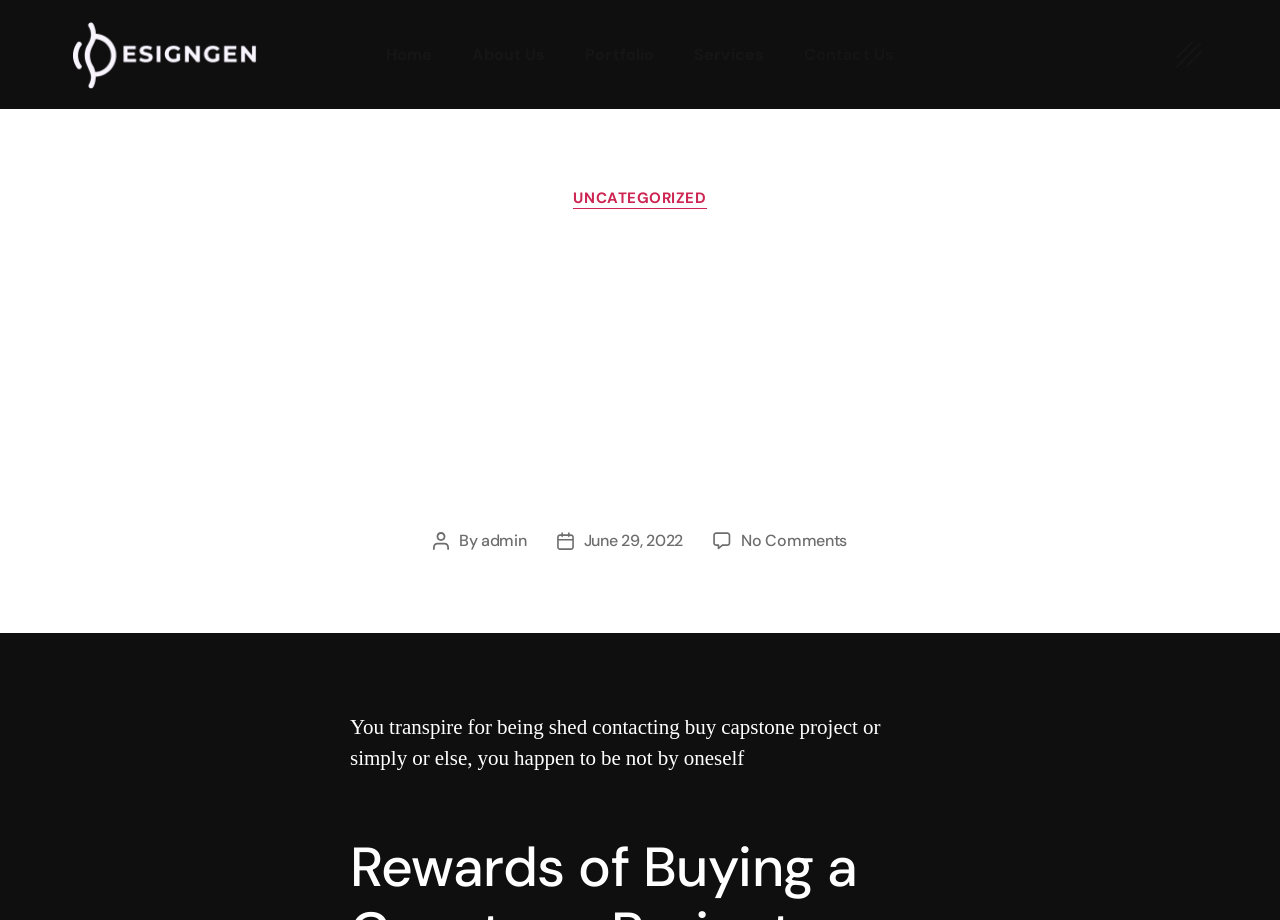Determine the bounding box coordinates of the clickable element to complete this instruction: "go to Portfolio". Provide the coordinates in the format of four float numbers between 0 and 1, [left, top, right, bottom].

[0.442, 0.035, 0.527, 0.084]